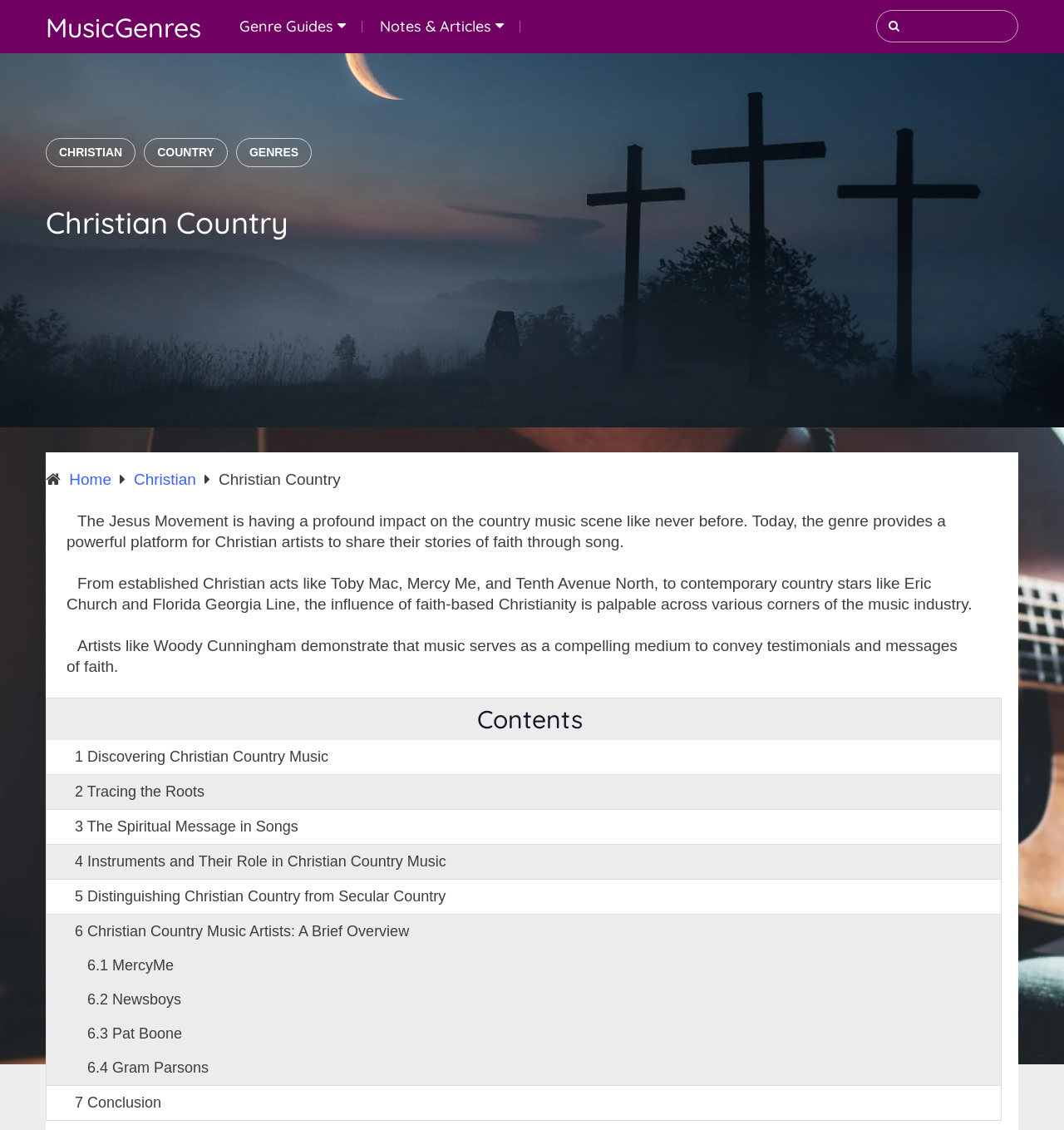Locate the bounding box coordinates of the clickable area to execute the instruction: "Explore Music Genres". Provide the coordinates as four float numbers between 0 and 1, represented as [left, top, right, bottom].

[0.043, 0.01, 0.189, 0.039]